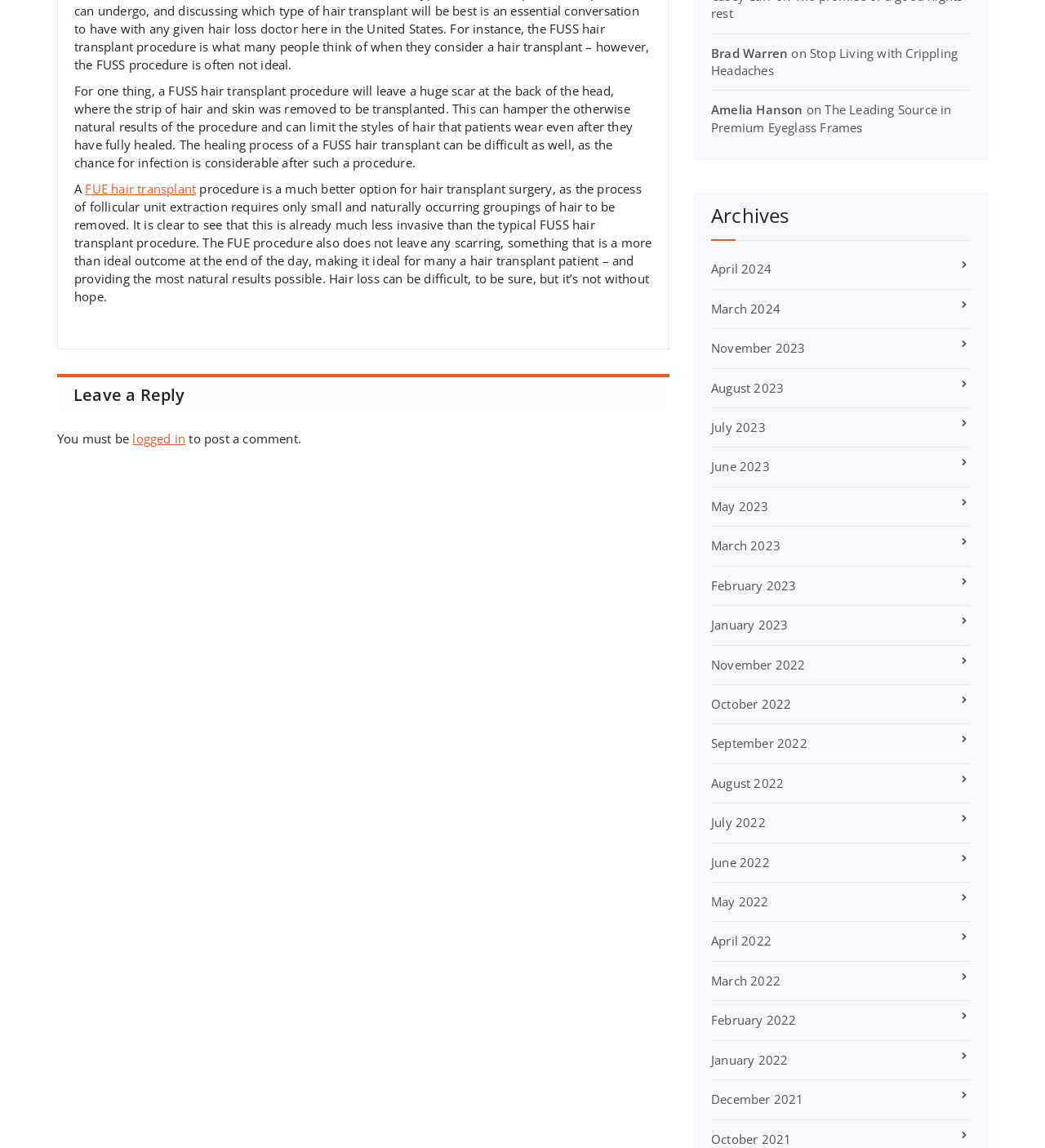Provide your answer in a single word or phrase: 
What is the benefit of FUE hair transplant procedure?

No scarring